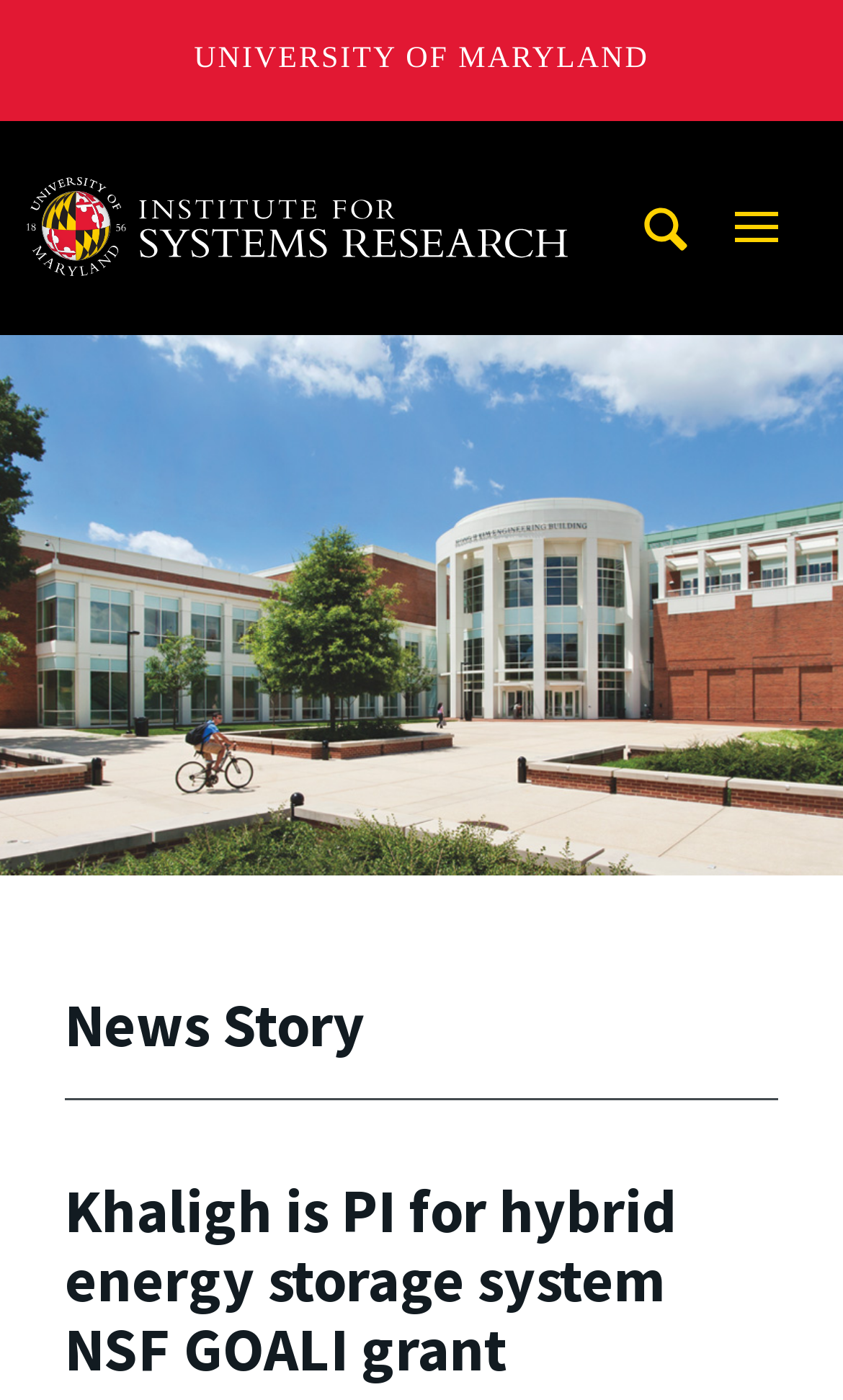What is the purpose of the button?
Based on the image, answer the question with as much detail as possible.

I found the answer by looking at the button element with the text 'Mobile Navigation Trigger' which is located at the top right corner of the page, although it is currently hidden.